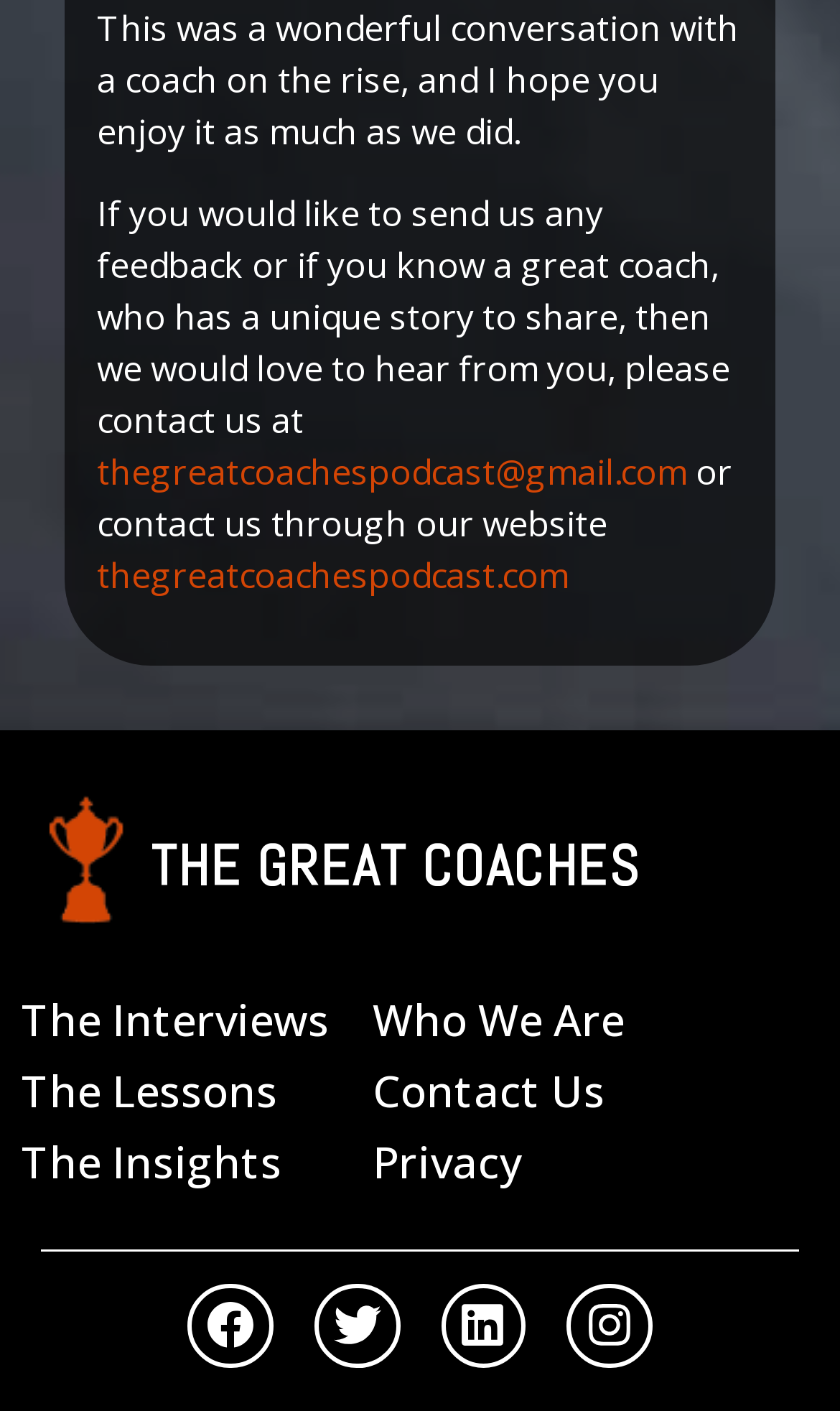Determine the bounding box coordinates in the format (top-left x, top-left y, bottom-right x, bottom-right y). Ensure all values are floating point numbers between 0 and 1. Identify the bounding box of the UI element described by: Who We Are

[0.444, 0.7, 0.744, 0.746]